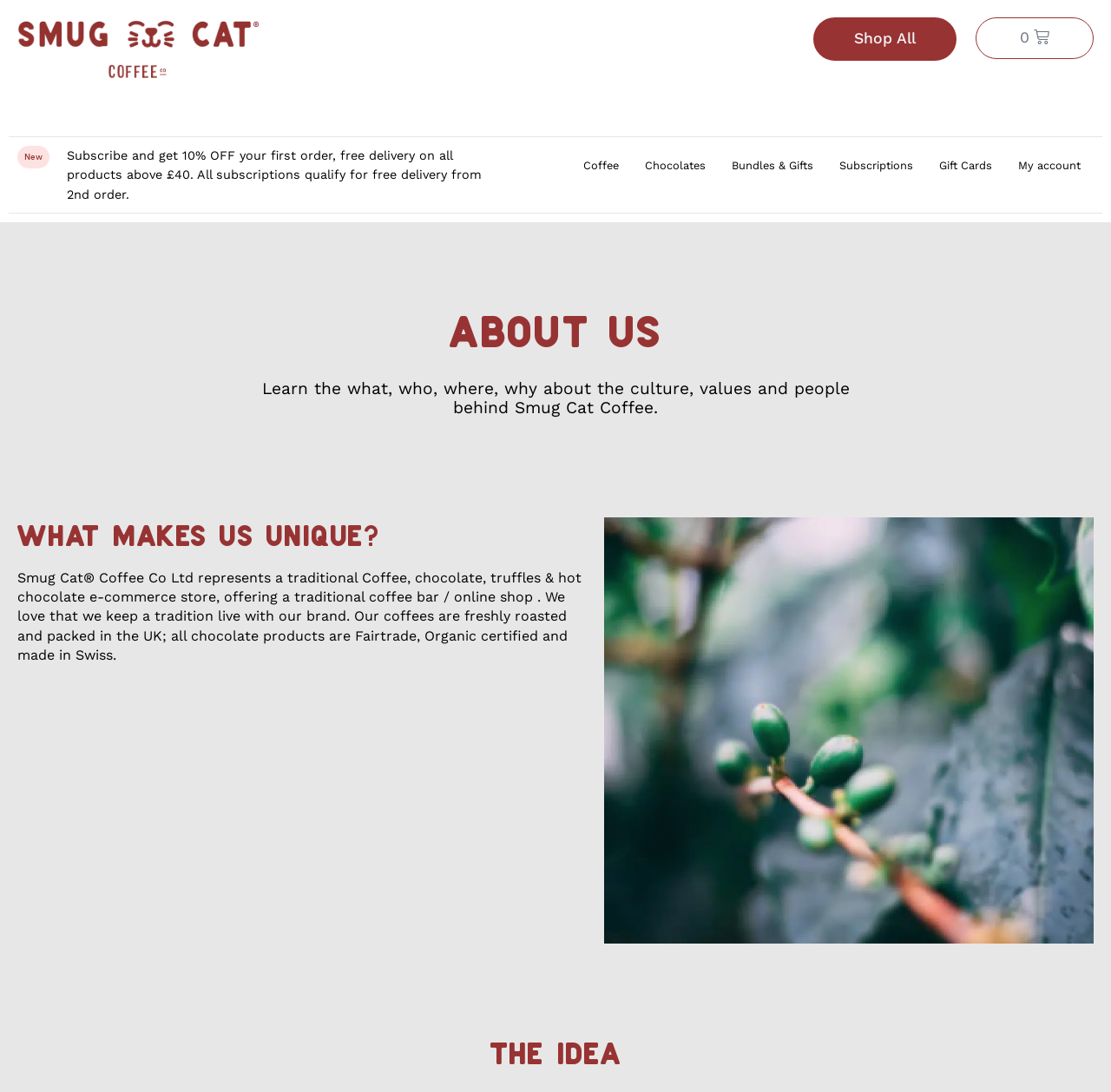Please respond to the question with a concise word or phrase:
Where are the coffees roasted?

UK